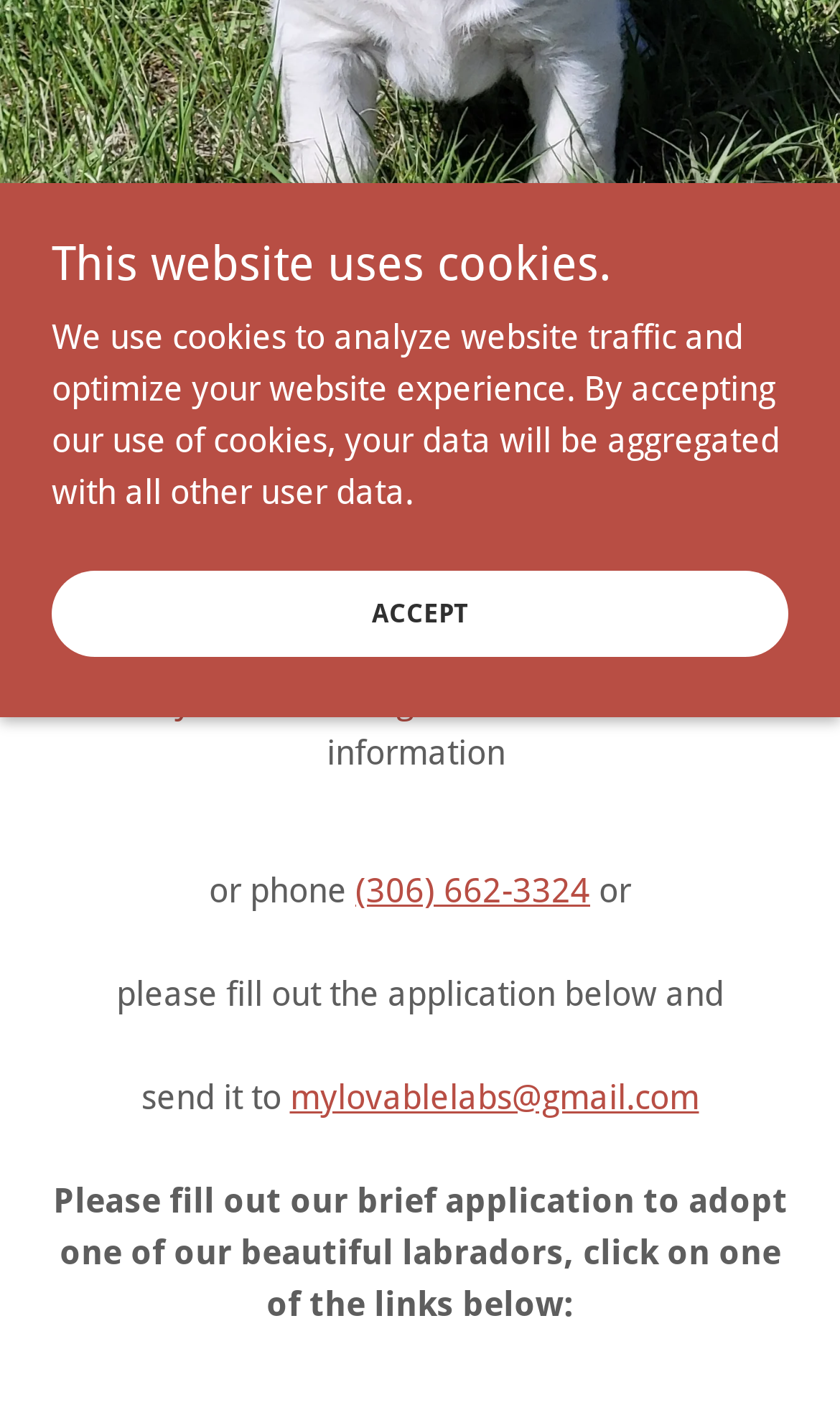Using the format (top-left x, top-left y, bottom-right x, bottom-right y), provide the bounding box coordinates for the described UI element. All values should be floating point numbers between 0 and 1: Announcement

None